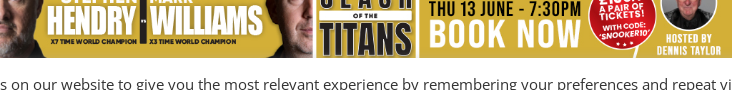Who is hosting the event?
Look at the screenshot and give a one-word or phrase answer.

Dennis Taylor